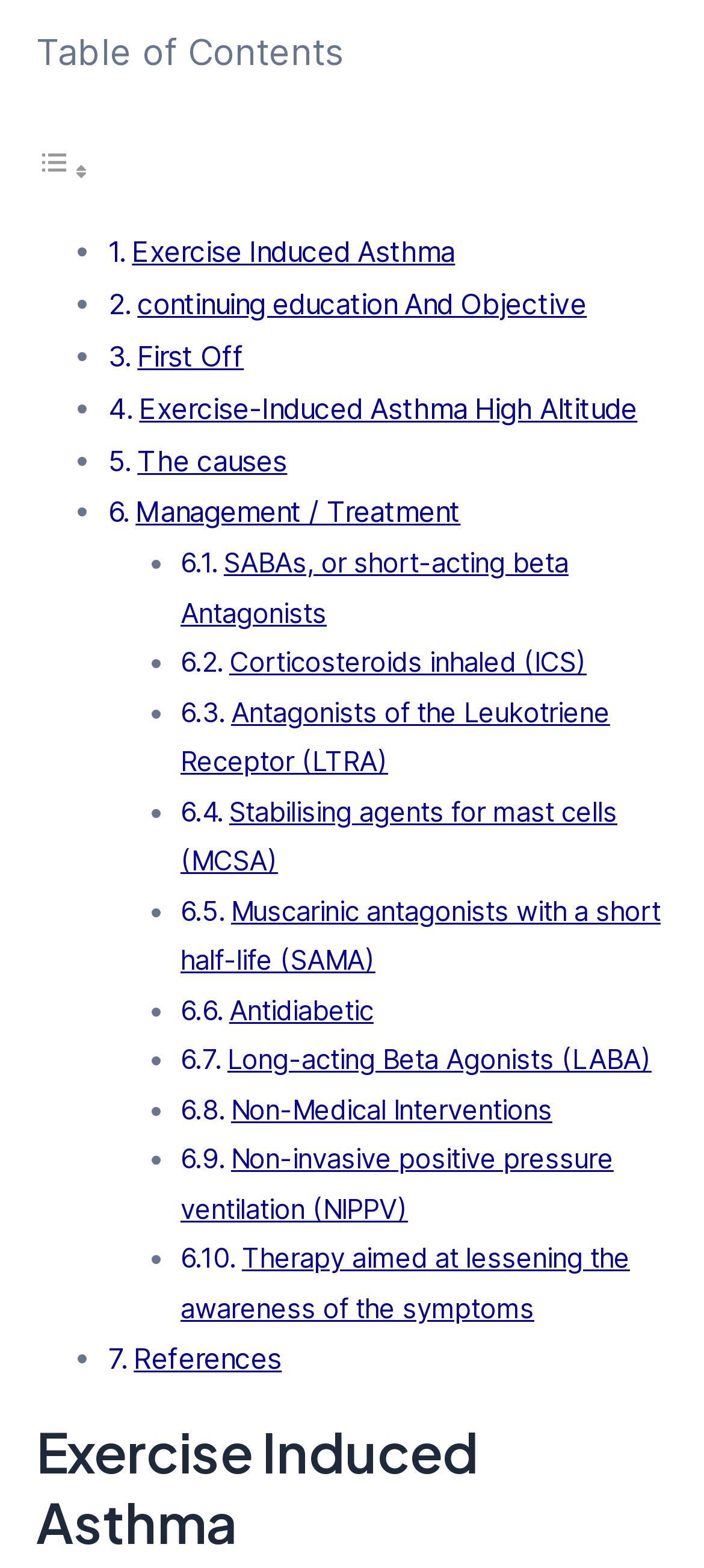Find the bounding box of the UI element described as follows: "Exercise-Induced Asthma High Altitude".

[0.198, 0.249, 0.905, 0.271]